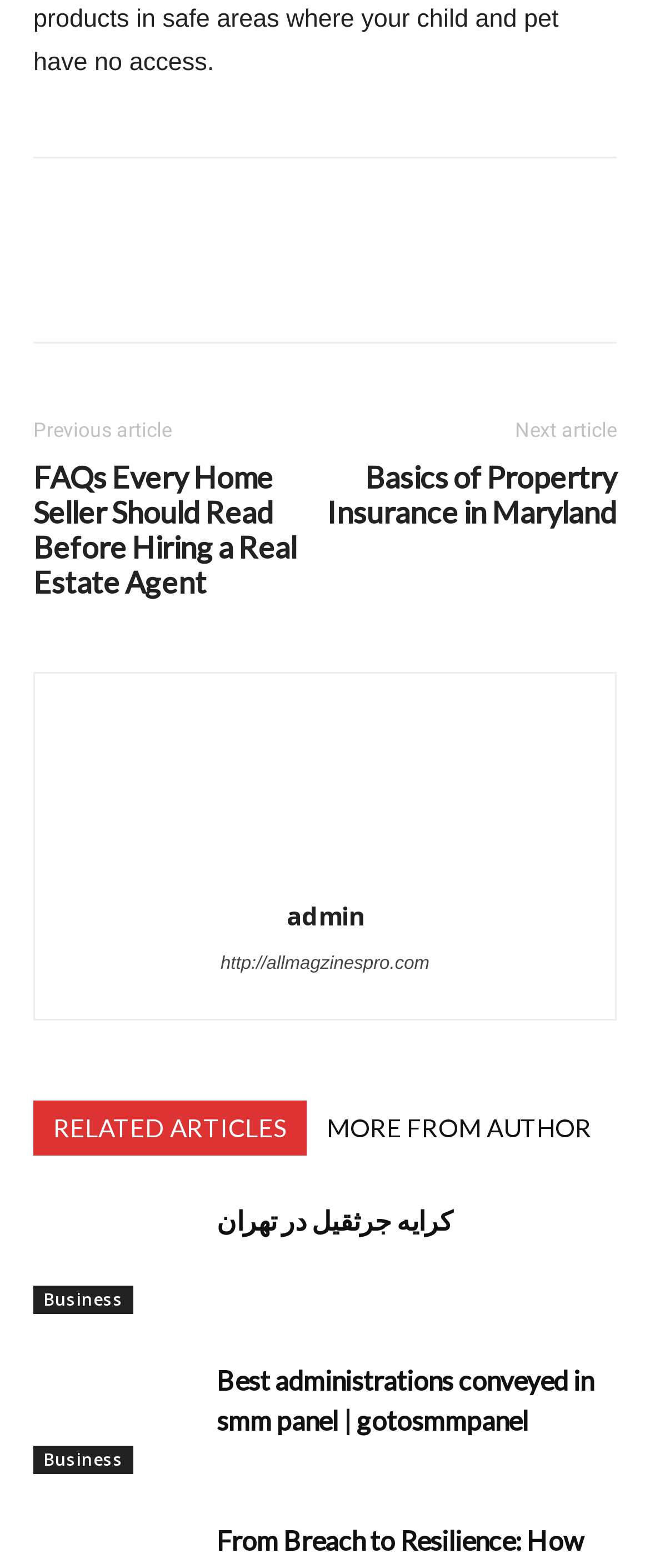Kindly provide the bounding box coordinates of the section you need to click on to fulfill the given instruction: "Click on the 'FAQs Every Home Seller Should Read Before Hiring a Real Estate Agent' link".

[0.051, 0.293, 0.5, 0.382]